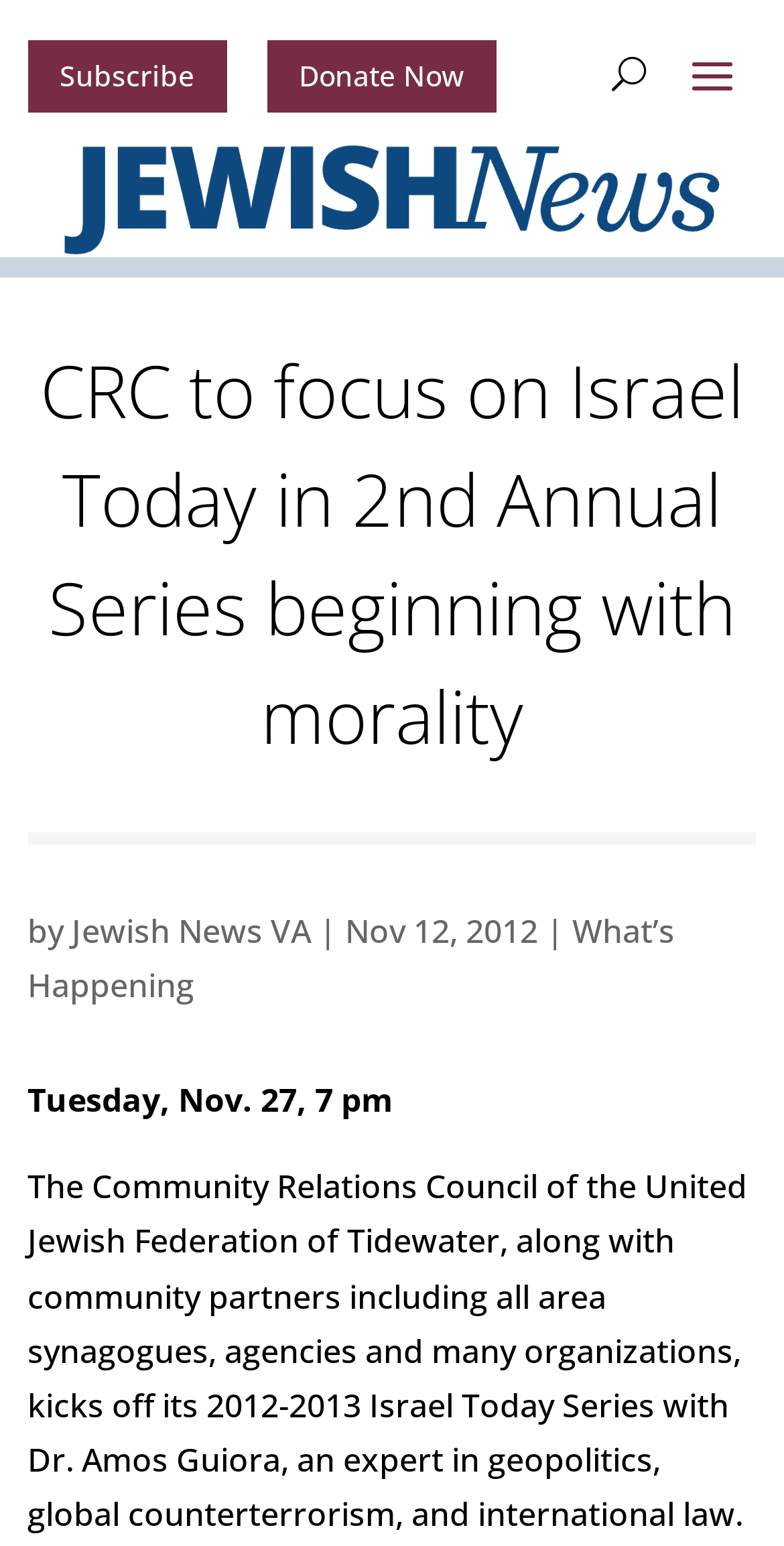Predict the bounding box of the UI element based on this description: "Jewish News VA".

[0.091, 0.587, 0.397, 0.616]